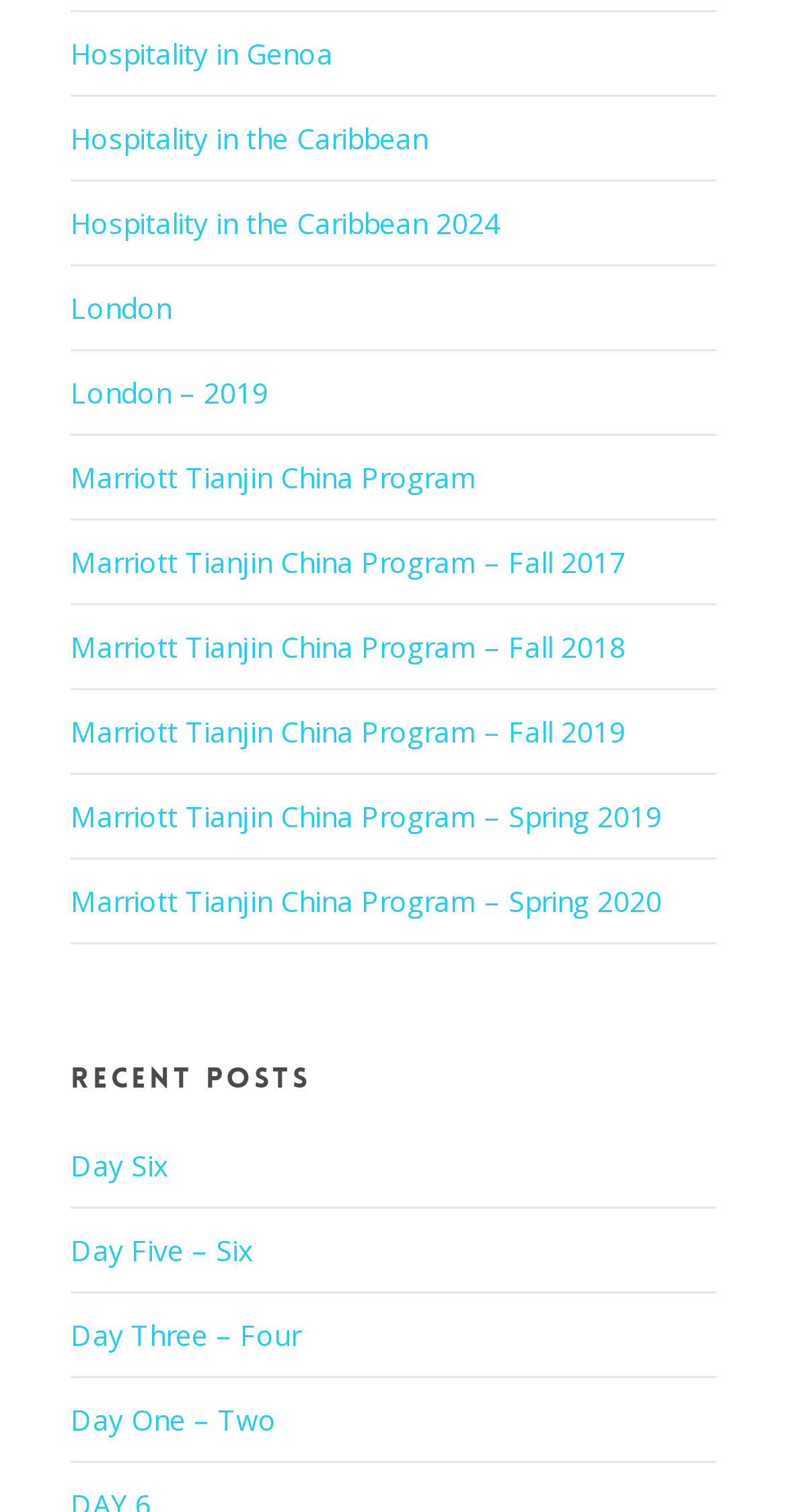Highlight the bounding box coordinates of the element that should be clicked to carry out the following instruction: "Check Day One – Two". The coordinates must be given as four float numbers ranging from 0 to 1, i.e., [left, top, right, bottom].

[0.09, 0.926, 0.351, 0.952]